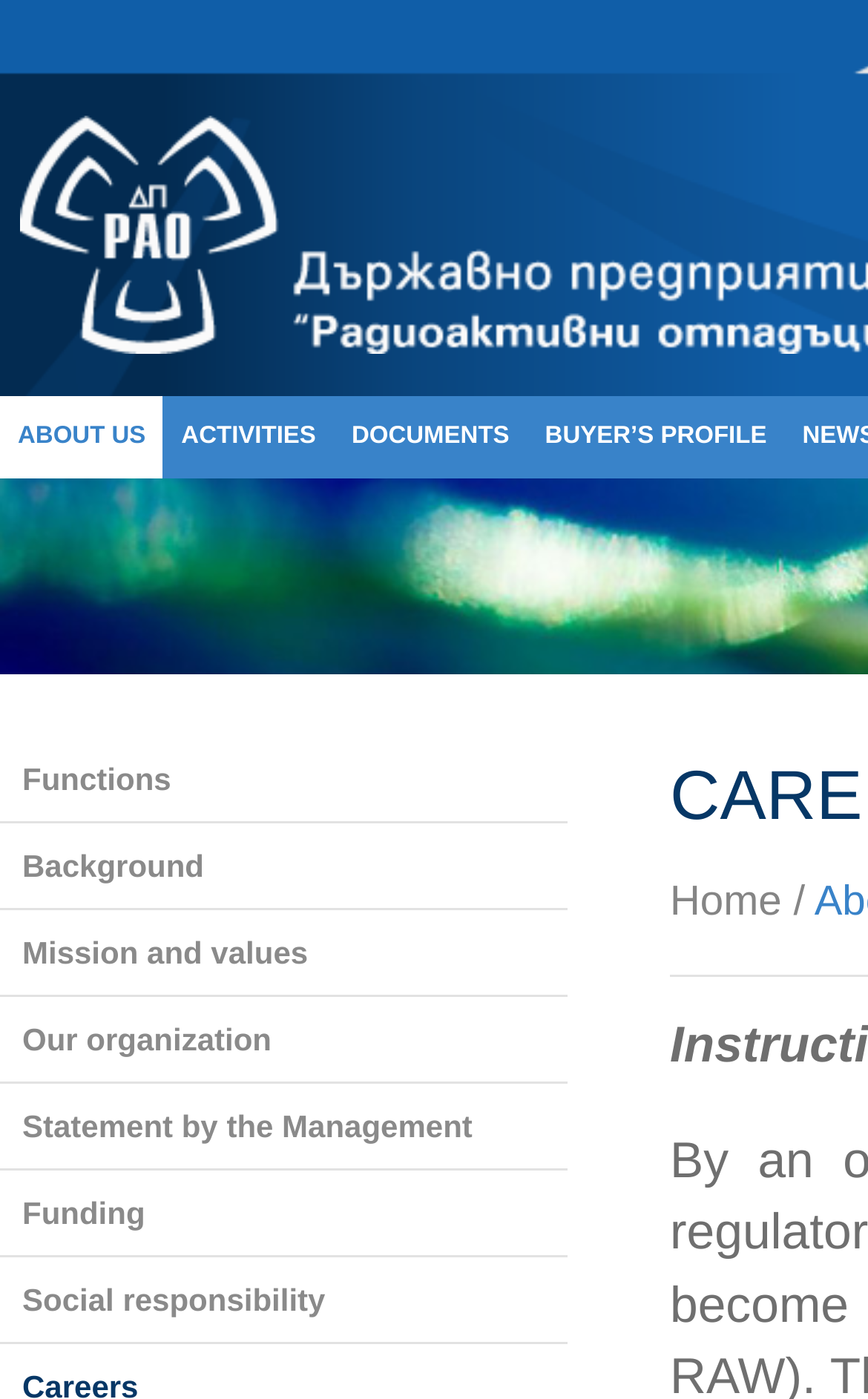Extract the bounding box coordinates of the UI element described: "Mission and values". Provide the coordinates in the format [left, top, right, bottom] with values ranging from 0 to 1.

[0.0, 0.666, 0.355, 0.695]